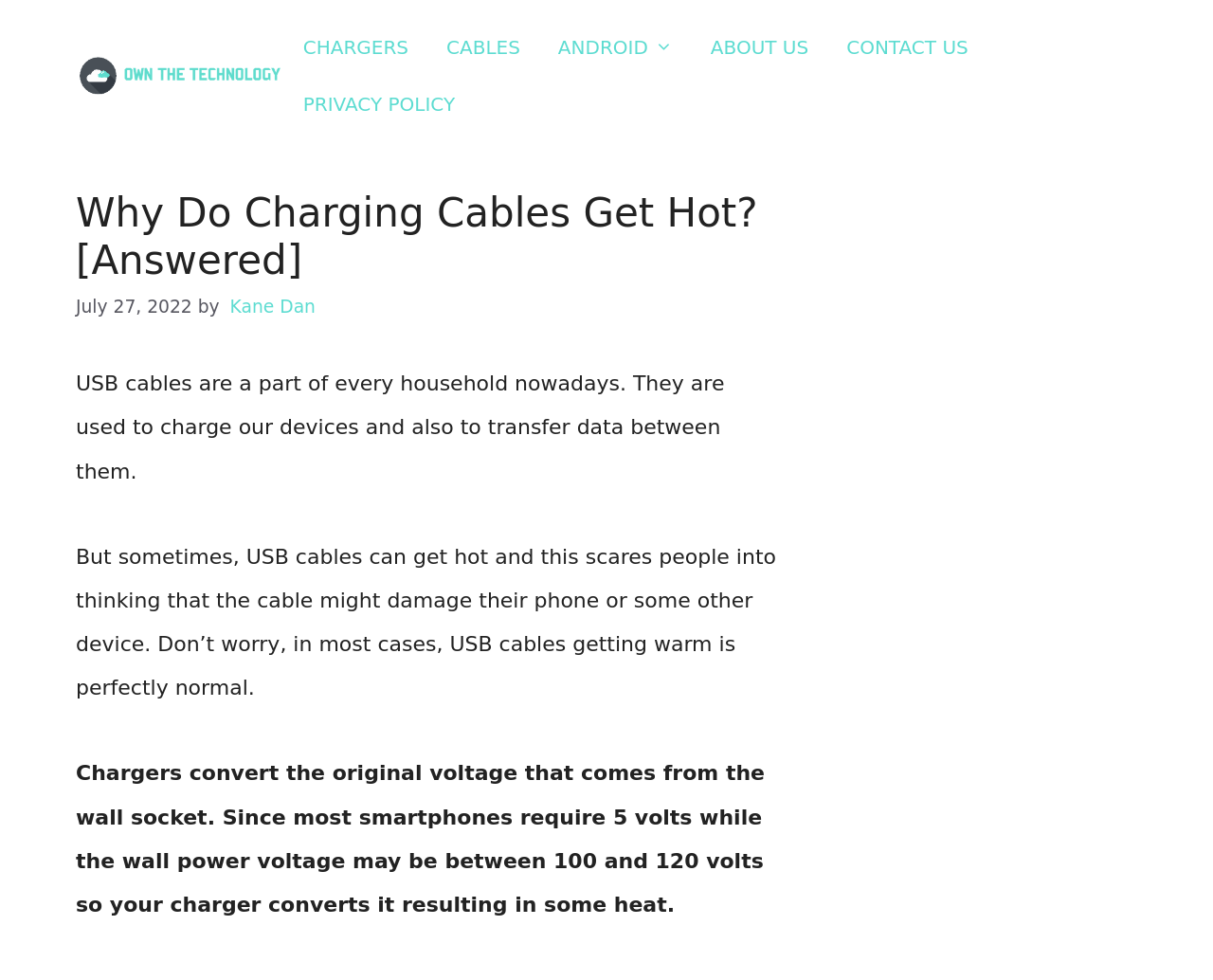Why do chargers convert voltage?
Provide a thorough and detailed answer to the question.

The webpage explains that chargers convert the original voltage from the wall socket to 5 volts, which is required by most smartphones, as the wall power voltage may be between 100 and 120 volts.